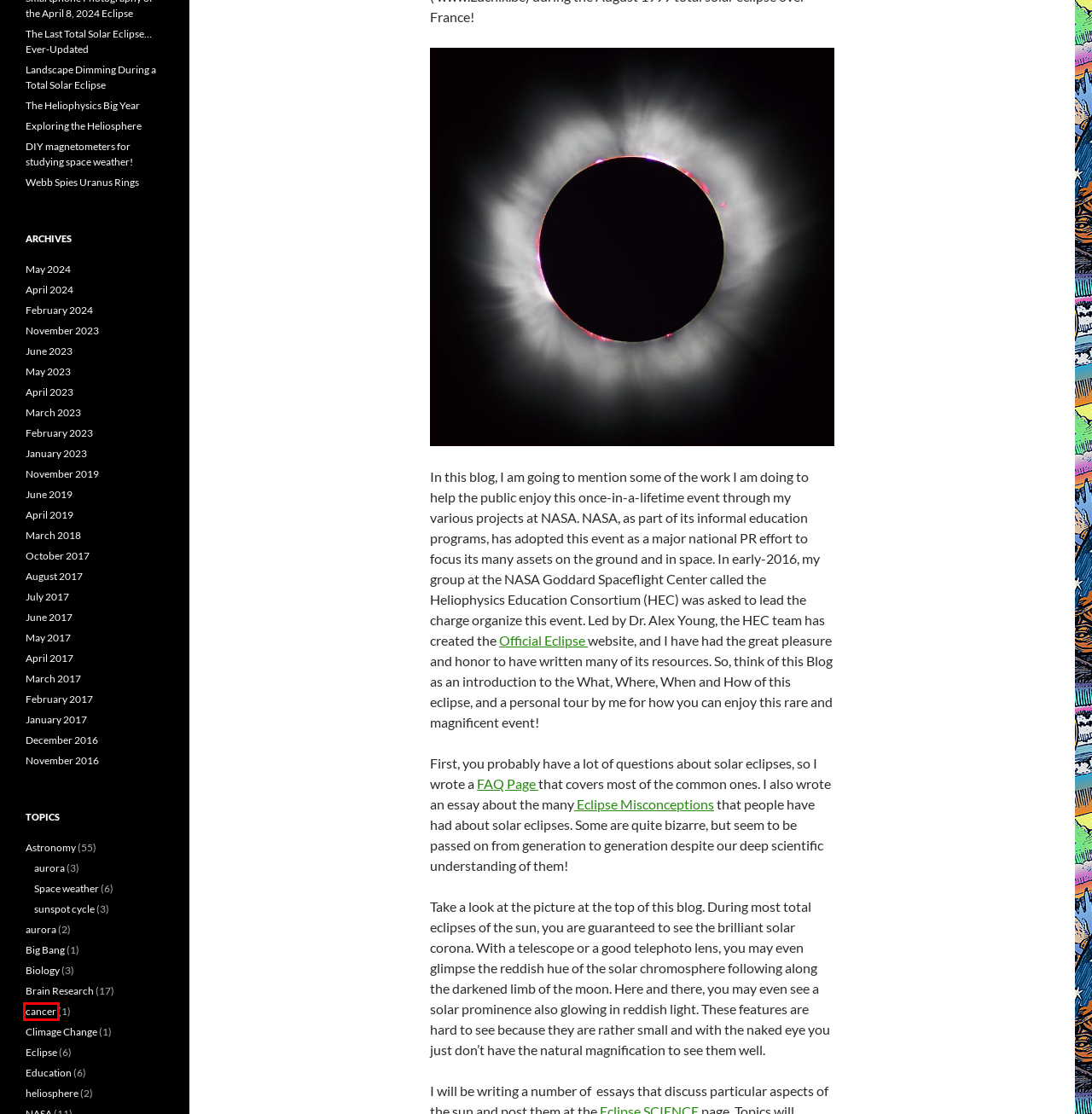Review the screenshot of a webpage that includes a red bounding box. Choose the most suitable webpage description that matches the new webpage after clicking the element within the red bounding box. Here are the candidates:
A. June | 2023 | Sten's Space Blog
B. The Heliophysics Big Year | Sten's Space Blog
C. April | 2019 | Sten's Space Blog
D. July | 2017 | Sten's Space Blog
E. June | 2017 | Sten's Space Blog
F. cancer | Sten's Space Blog
G. Landscape Dimming During a Total Solar Eclipse | Sten's Space Blog
H. Brain Research | Sten's Space Blog

F